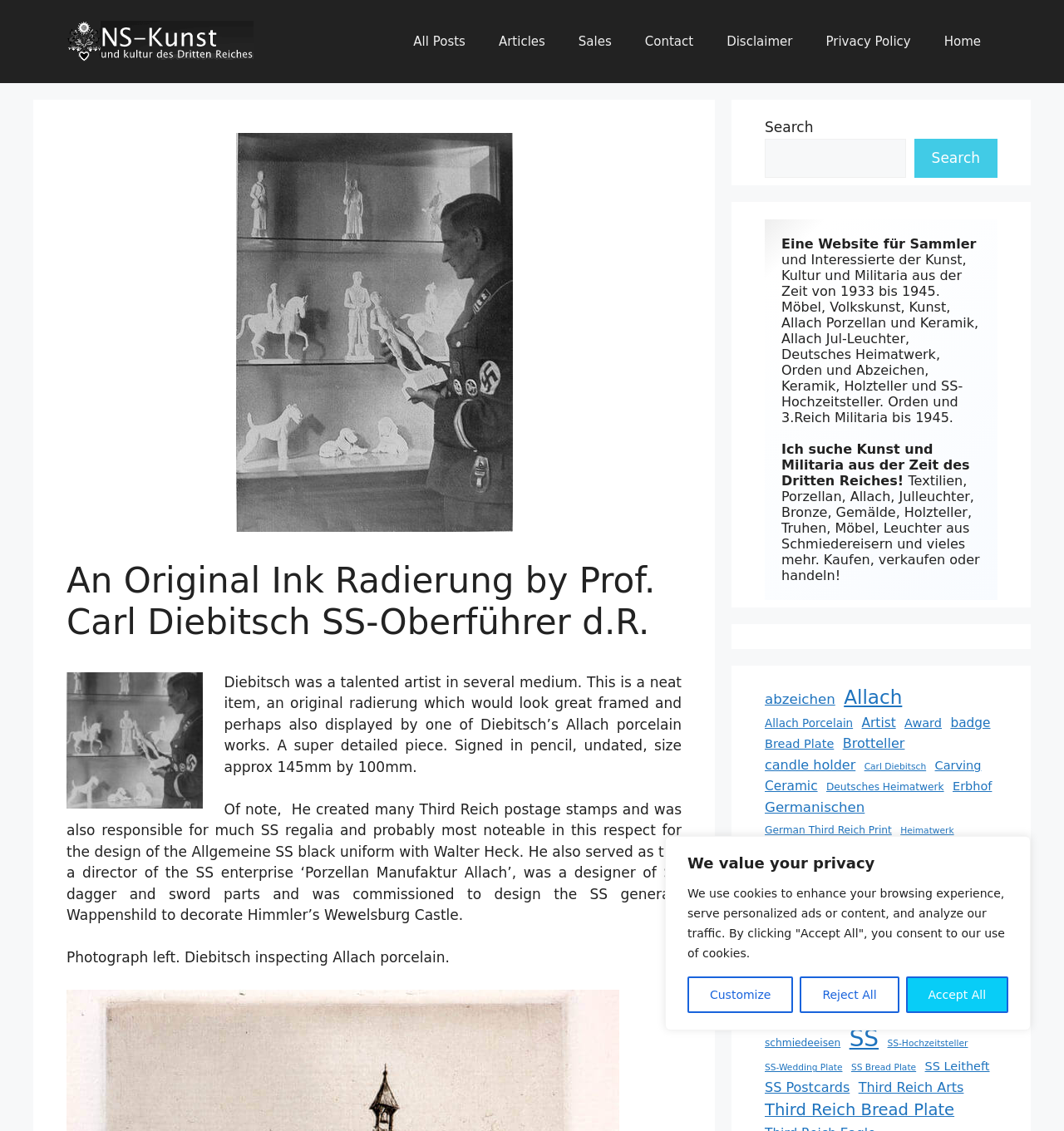With reference to the screenshot, provide a detailed response to the question below:
What is the main image on the webpage?

The main image on the webpage is an original ink radierung by Prof. Carl Diebitsch, which is a talented artist in several mediums. The image is described in the static text as a neat item that would look great framed and perhaps also displayed by one of Diebitsch's Allach porcelain works.